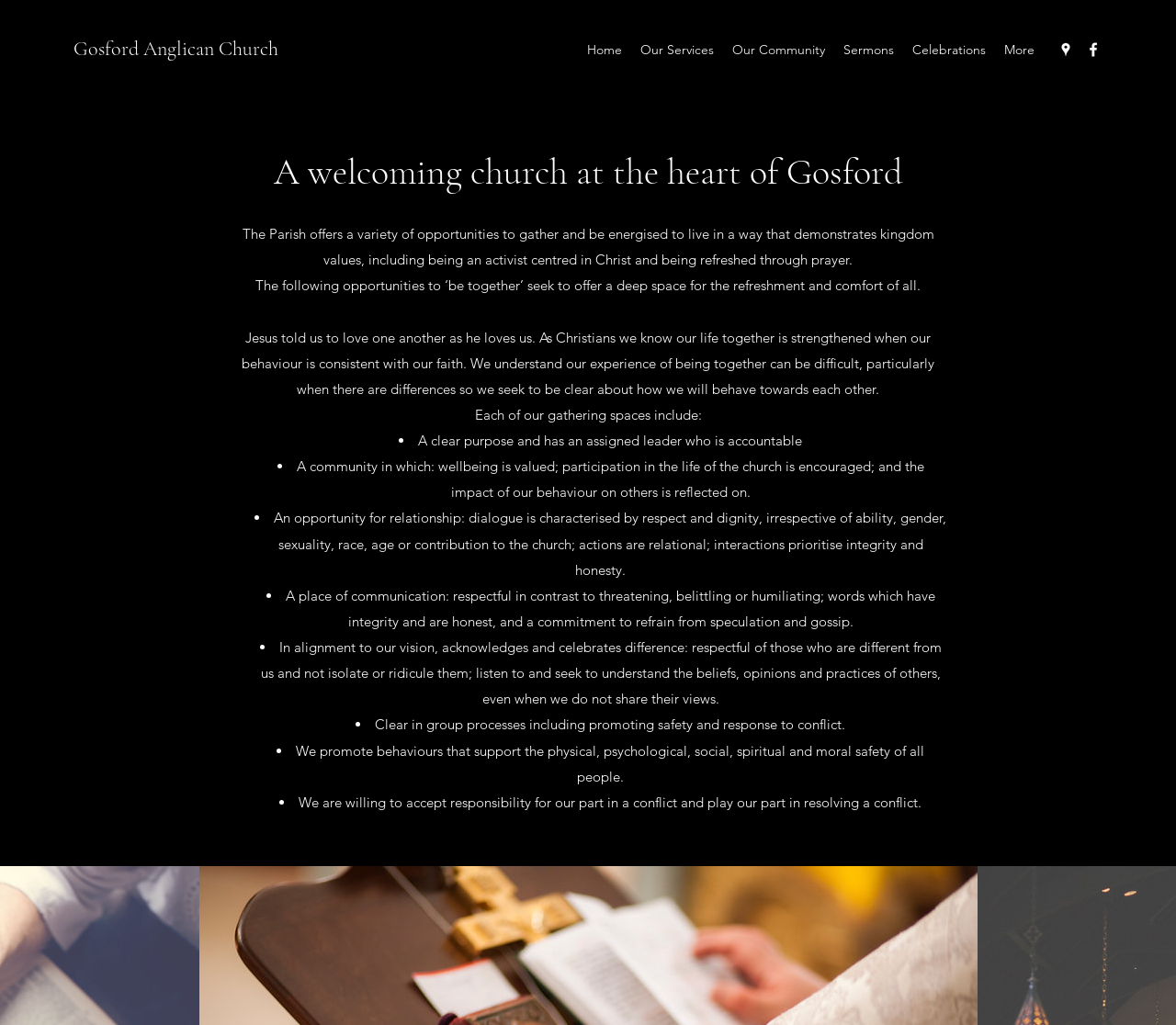Please provide a short answer using a single word or phrase for the question:
What is the goal of the church's behavior?

To demonstrate kingdom values